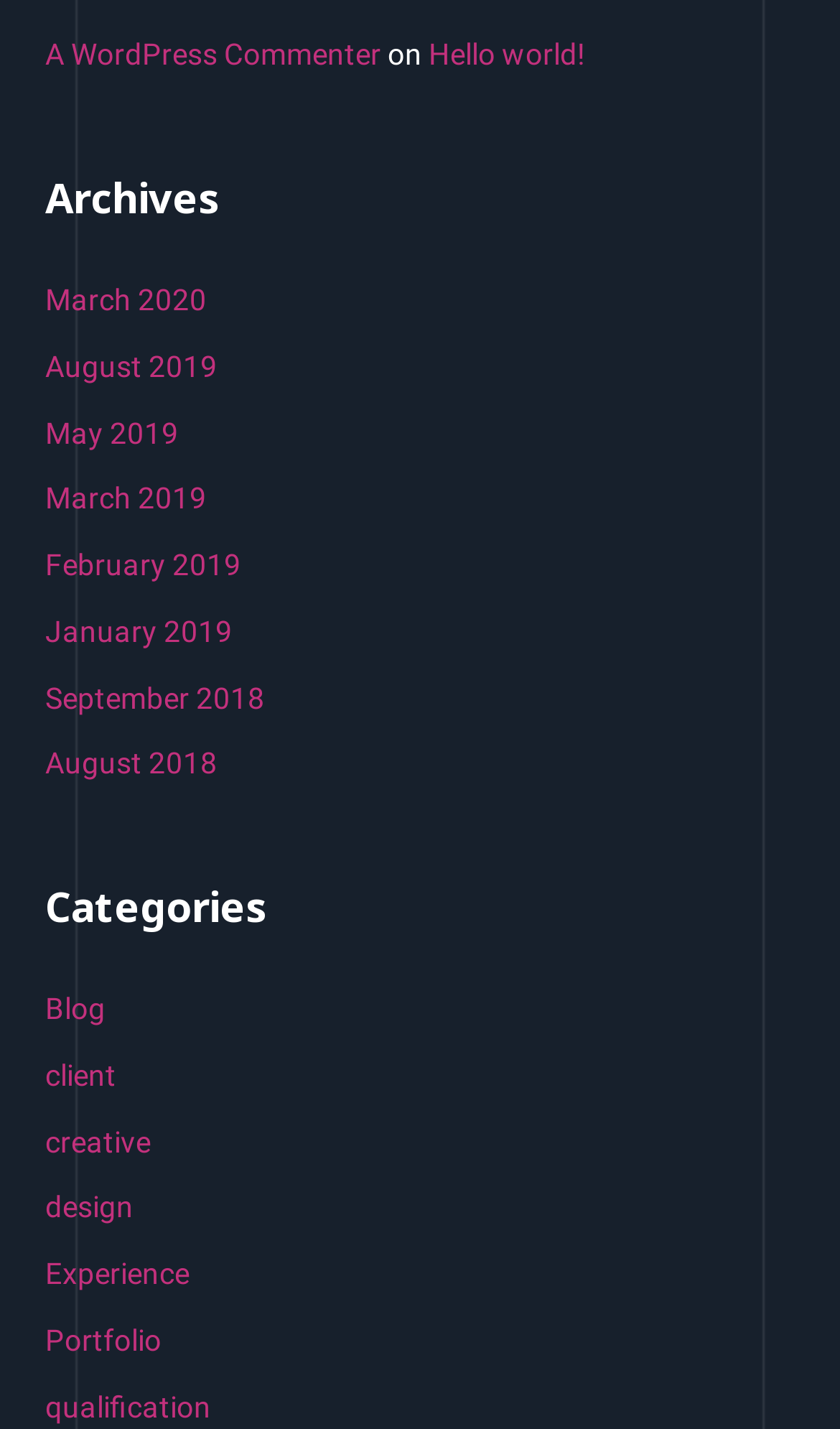Find the bounding box coordinates for the element that must be clicked to complete the instruction: "go to Hello world!". The coordinates should be four float numbers between 0 and 1, indicated as [left, top, right, bottom].

[0.51, 0.026, 0.698, 0.05]